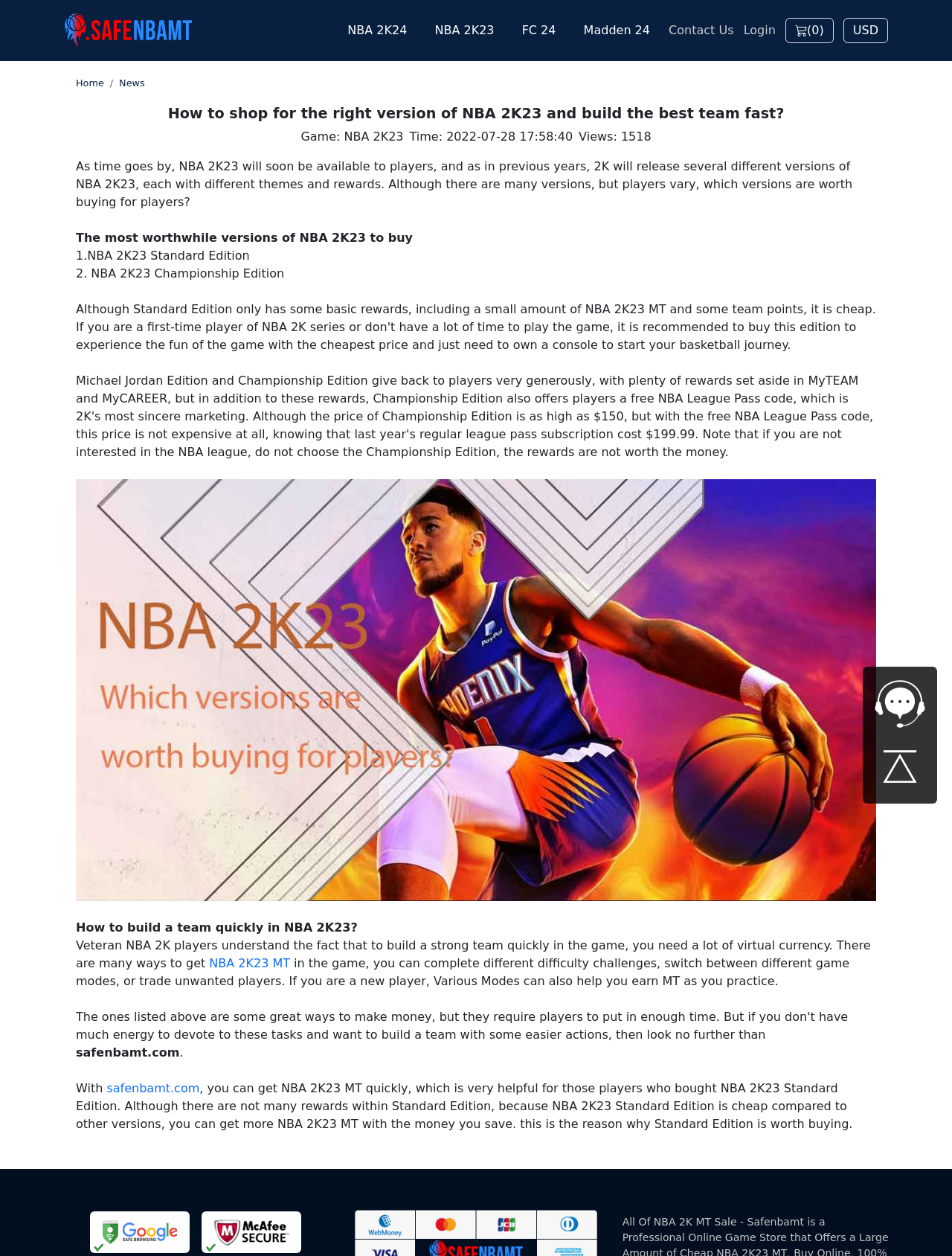Please specify the bounding box coordinates of the element that should be clicked to execute the given instruction: 'Visit the Contact Us page'. Ensure the coordinates are four float numbers between 0 and 1, expressed as [left, top, right, bottom].

[0.702, 0.018, 0.771, 0.03]